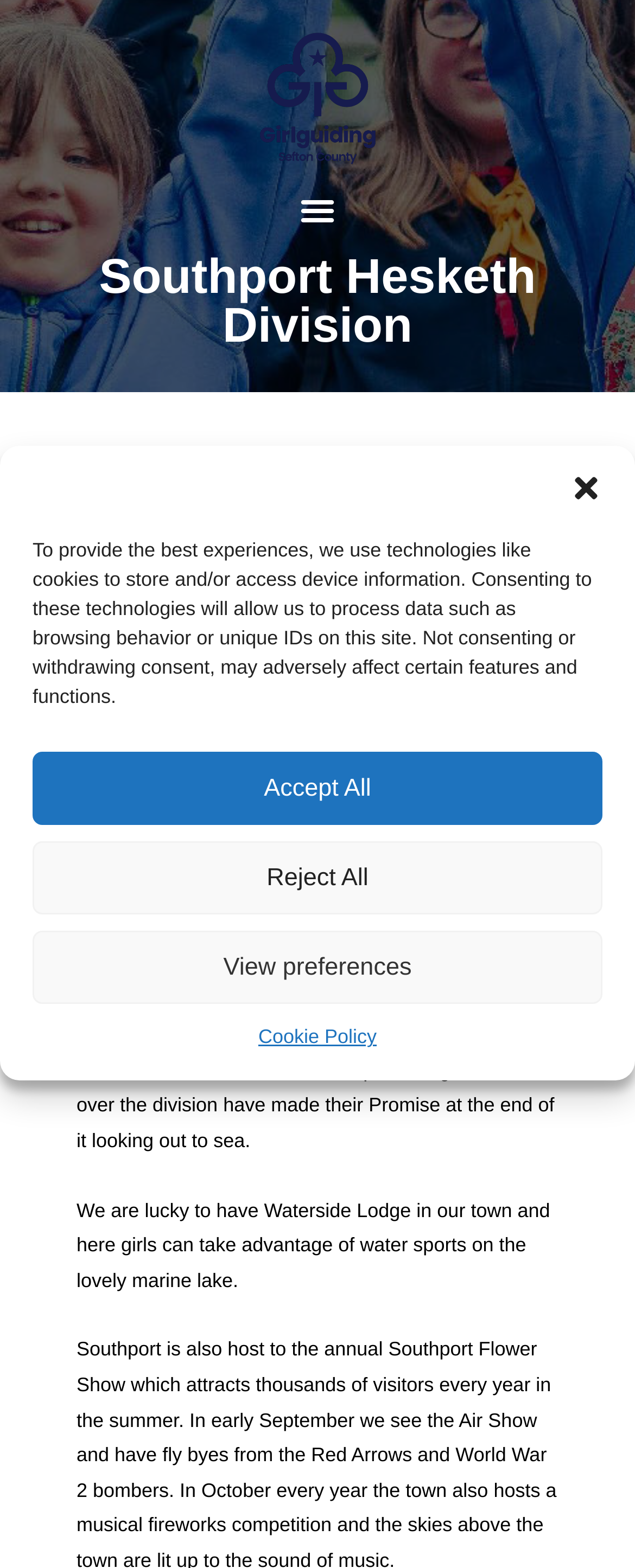Provide a comprehensive caption for the webpage.

The webpage is about the Southport Hesketh Division of Girlguiding Sefton. At the top, there is a dialog box for managing cookie consent, which can be closed by a button at the top right corner. Below the dialog box, there is a link to an unknown webpage. 

To the right of the link, a menu toggle button is located. Above the menu toggle button, there are two headings, both stating "Southport Hesketh Division". The first heading is at the top left corner, while the second one is slightly below and to the right. 

Below the second heading, there is another heading stating "Division Commissioner: Nichola James". Underneath this heading, there are two blocks of text. The first block describes Southport, a Victorian resort town with a long pier, and mentions that girls from the division have made their Promise at the end of the pier. The second block of text talks about Waterside Lodge, where girls can participate in water sports on the marine lake.